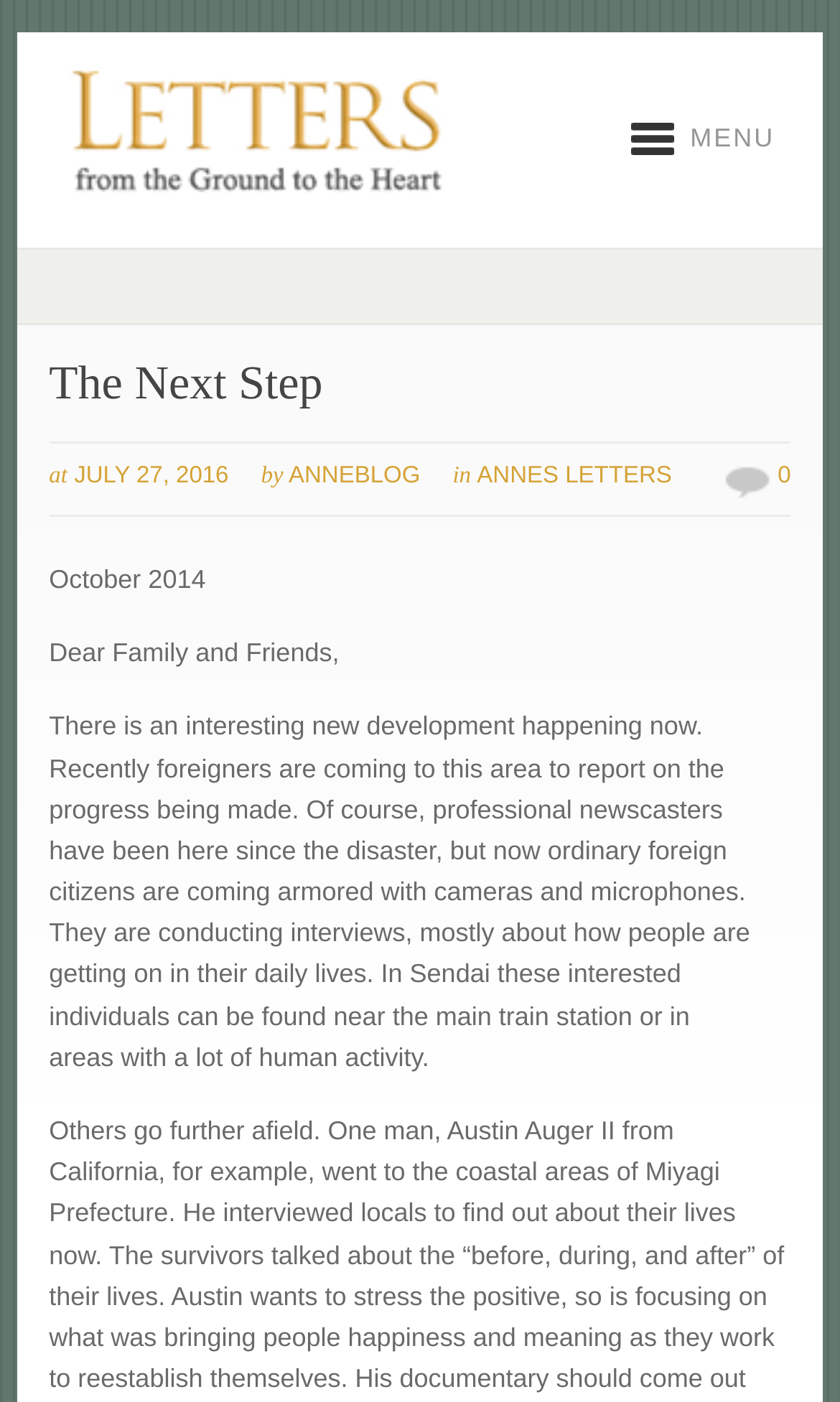Extract the bounding box coordinates for the UI element described as: "July 27, 2016".

[0.088, 0.33, 0.272, 0.349]